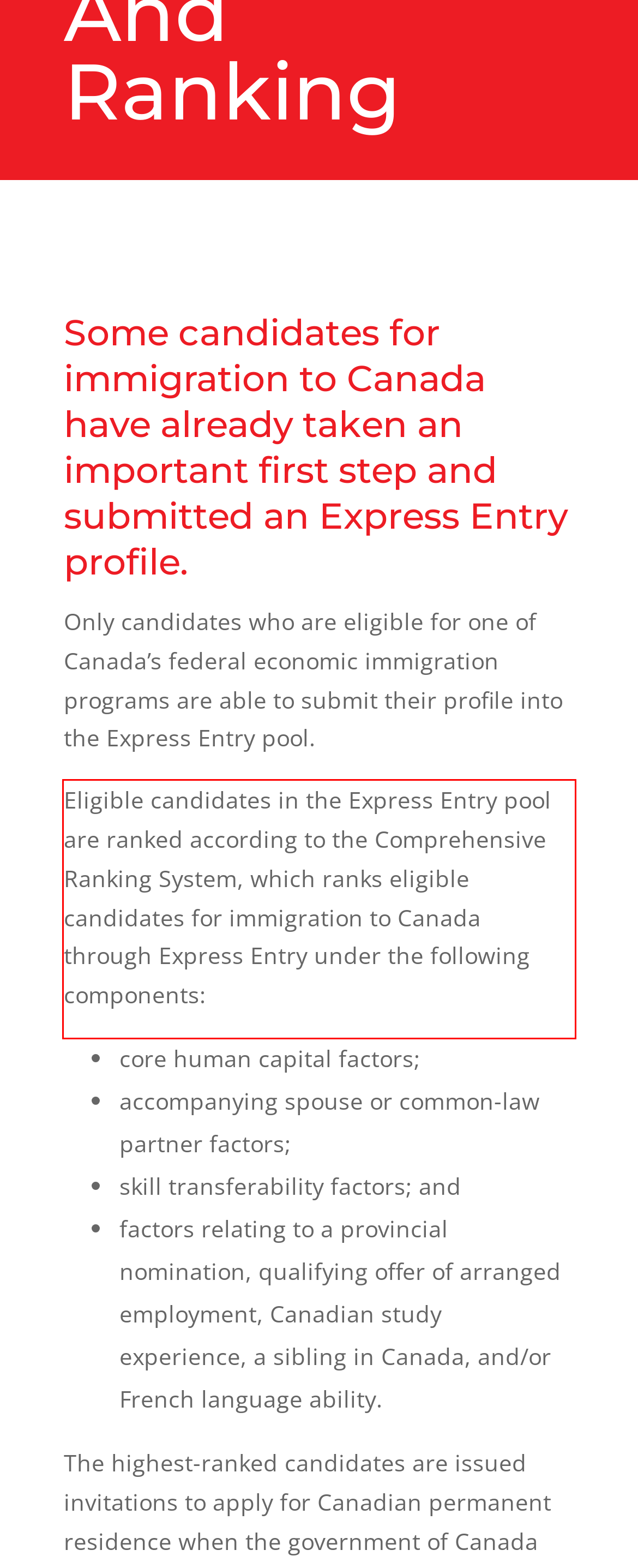Using the provided screenshot of a webpage, recognize the text inside the red rectangle bounding box by performing OCR.

Eligible candidates in the Express Entry pool are ranked according to the Comprehensive Ranking System, which ranks eligible candidates for immigration to Canada through Express Entry under the following components: